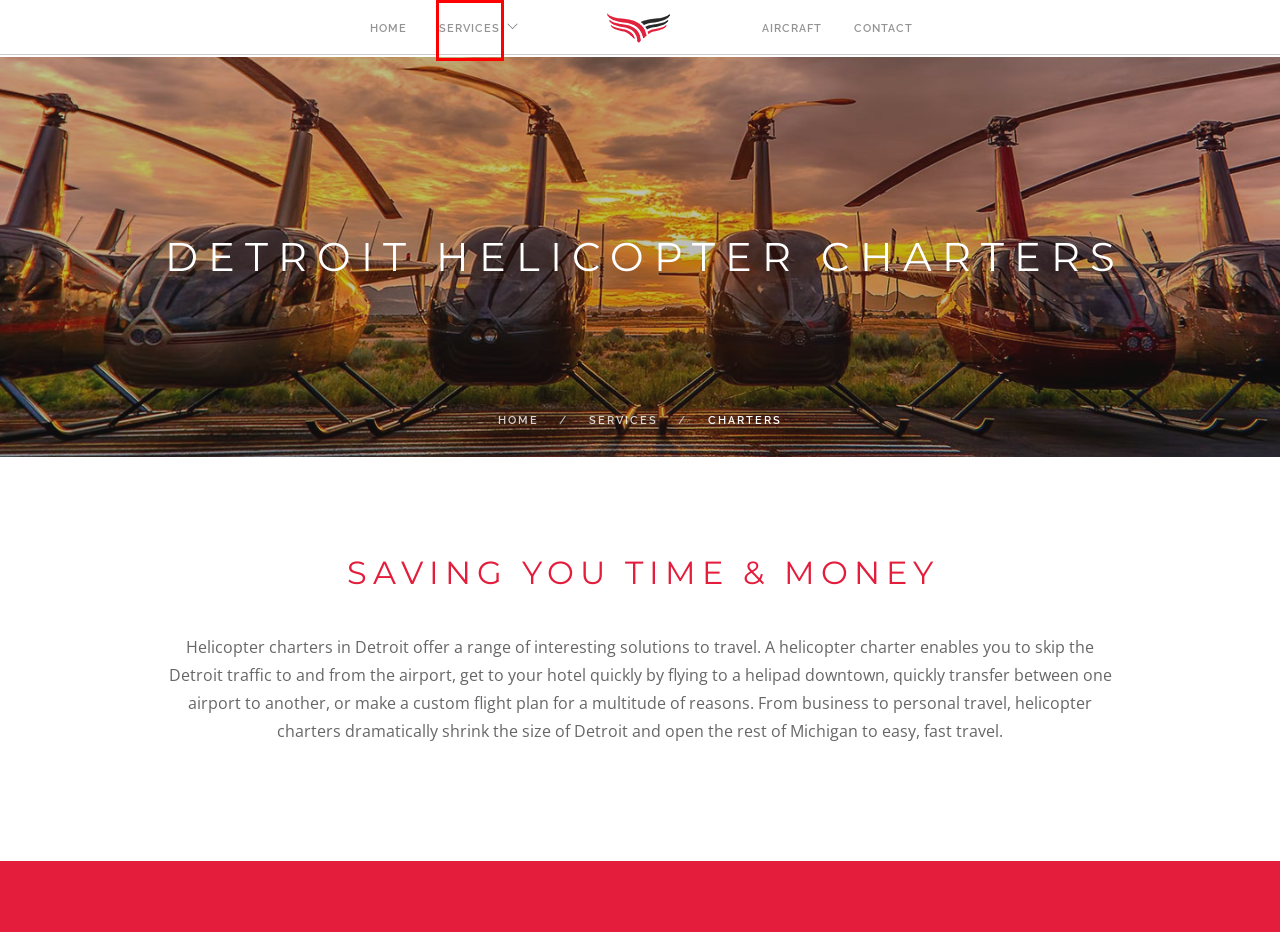Given a screenshot of a webpage with a red bounding box around a UI element, please identify the most appropriate webpage description that matches the new webpage after you click on the element. Here are the candidates:
A. Disaster Response and Recovery in Detroit - Detroit Helicopter Charters
B. Contact Detroit Helicopter Charters
C. Detroit Helicopter Charters - Complete Helicopter Services in Detroit, Michigan
D. Agriculture Helicopter Services in Michigan - Detroit Helicopter Charters
E. Aerial Surveys in Detroit - Detroit Helicopter Charters
F. Available Aircraft - Detroit Helicopter Charters
G. Detroit Helicopter Services - Detroit, Michigan
H. Private Jet and Turboprop Charters in Detroit

G